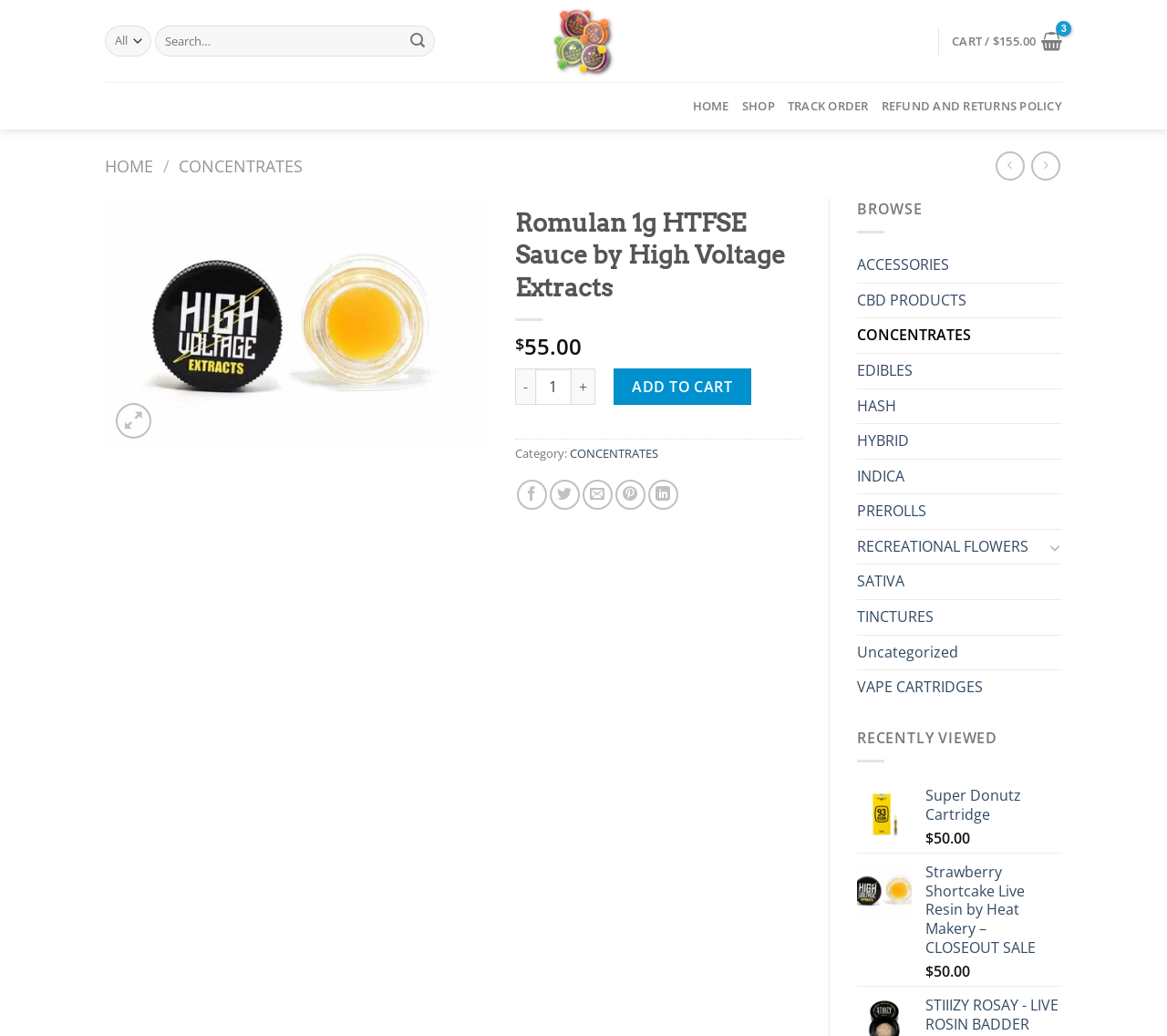Locate the bounding box of the UI element described by: "Refund and Returns Policy" in the given webpage screenshot.

[0.755, 0.079, 0.91, 0.125]